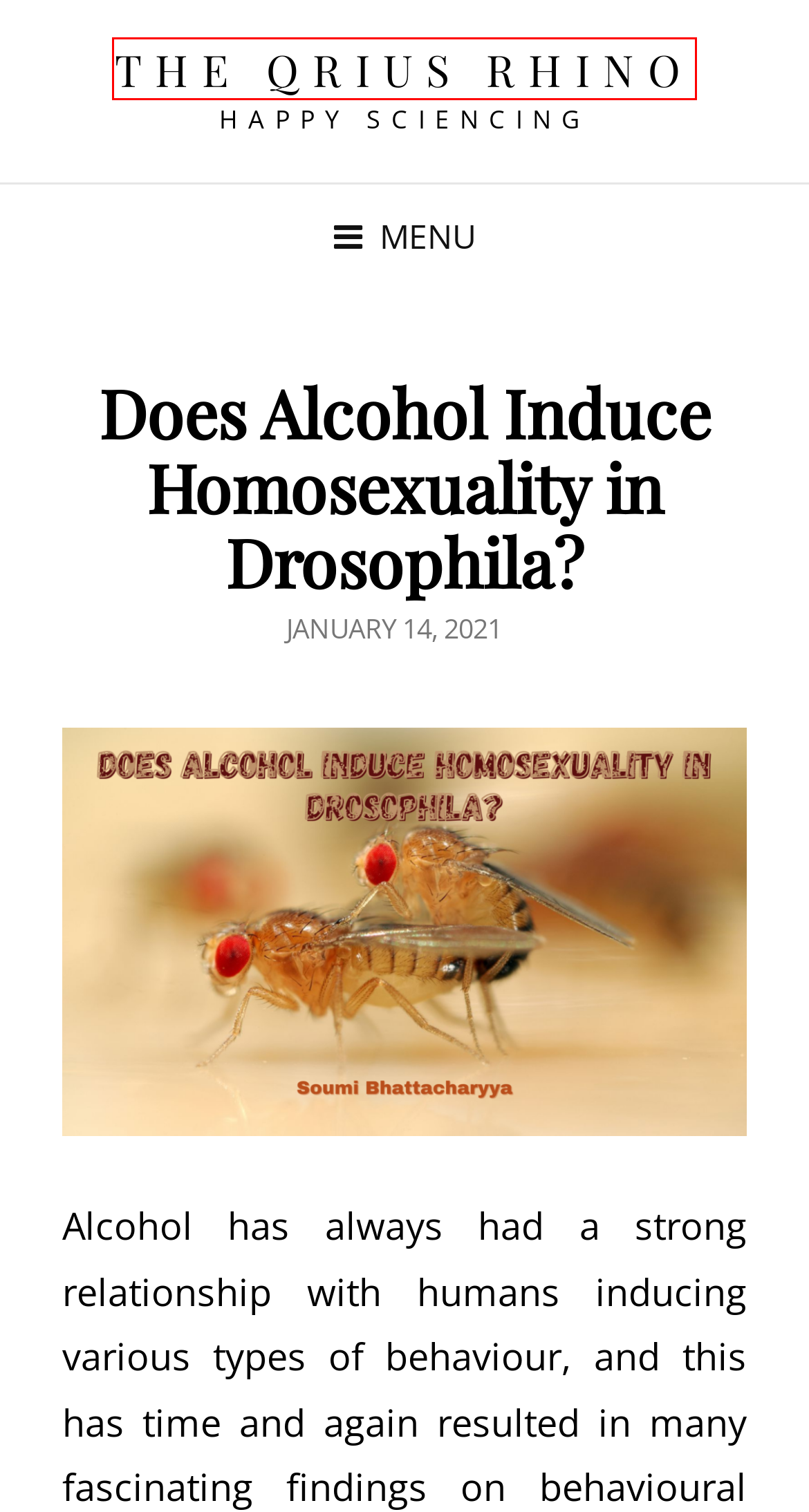You have a screenshot of a webpage with a red bounding box around an element. Choose the best matching webpage description that would appear after clicking the highlighted element. Here are the candidates:
A. environment Archives - The Qrius Rhino
B. mathematics Archives - The Qrius Rhino
C. drosophila Archives - The Qrius Rhino
D. astronomy Archives - The Qrius Rhino
E. Medicine Archives - The Qrius Rhino
F. Biology Archives - The Qrius Rhino
G. Methane Emission Archives - The Qrius Rhino
H. The Qrius Rhino - Happy Sciencing

H